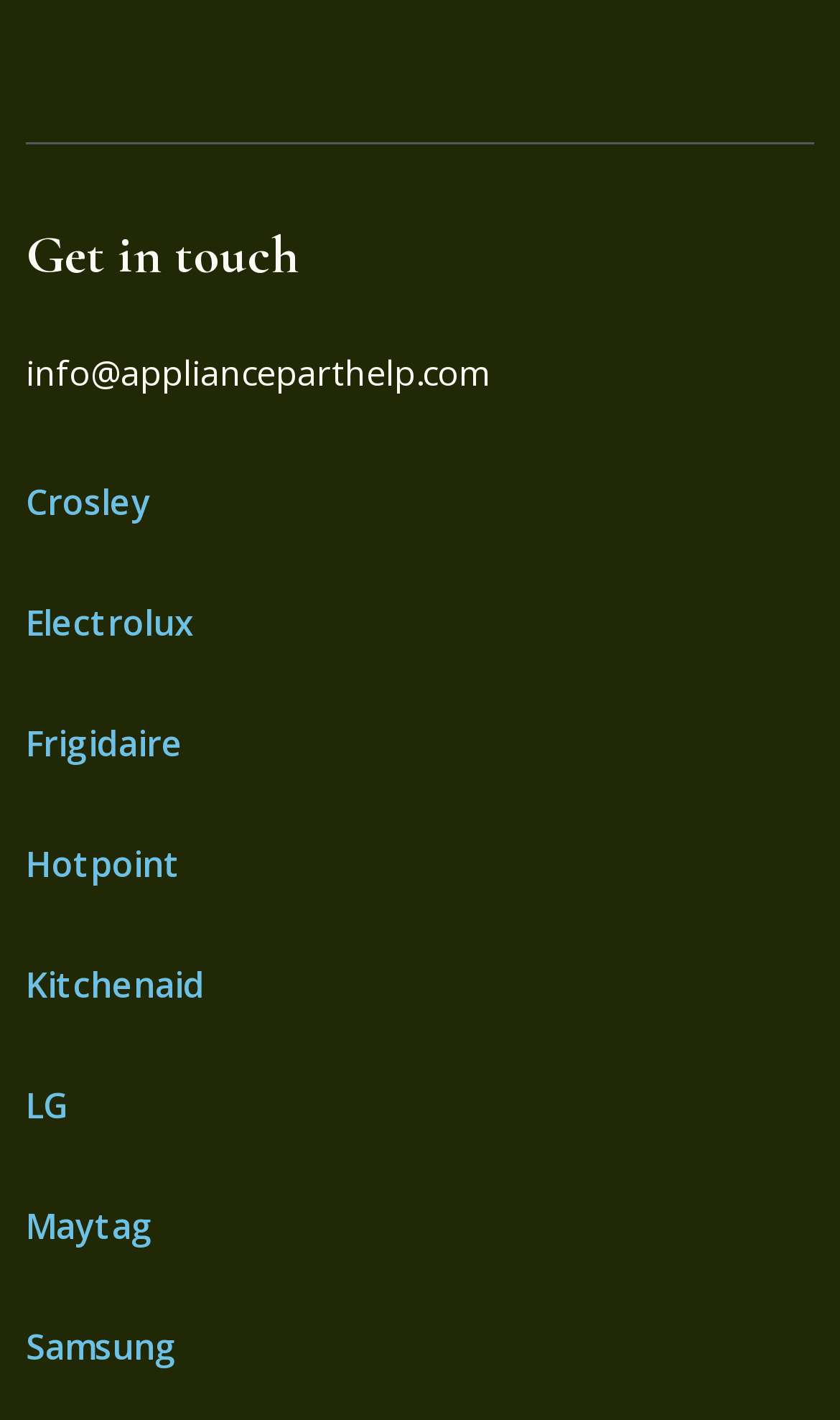Please identify the bounding box coordinates of the element I should click to complete this instruction: 'Add Fuller's Chorizo Scotch Egg to cart'. The coordinates should be given as four float numbers between 0 and 1, like this: [left, top, right, bottom].

None